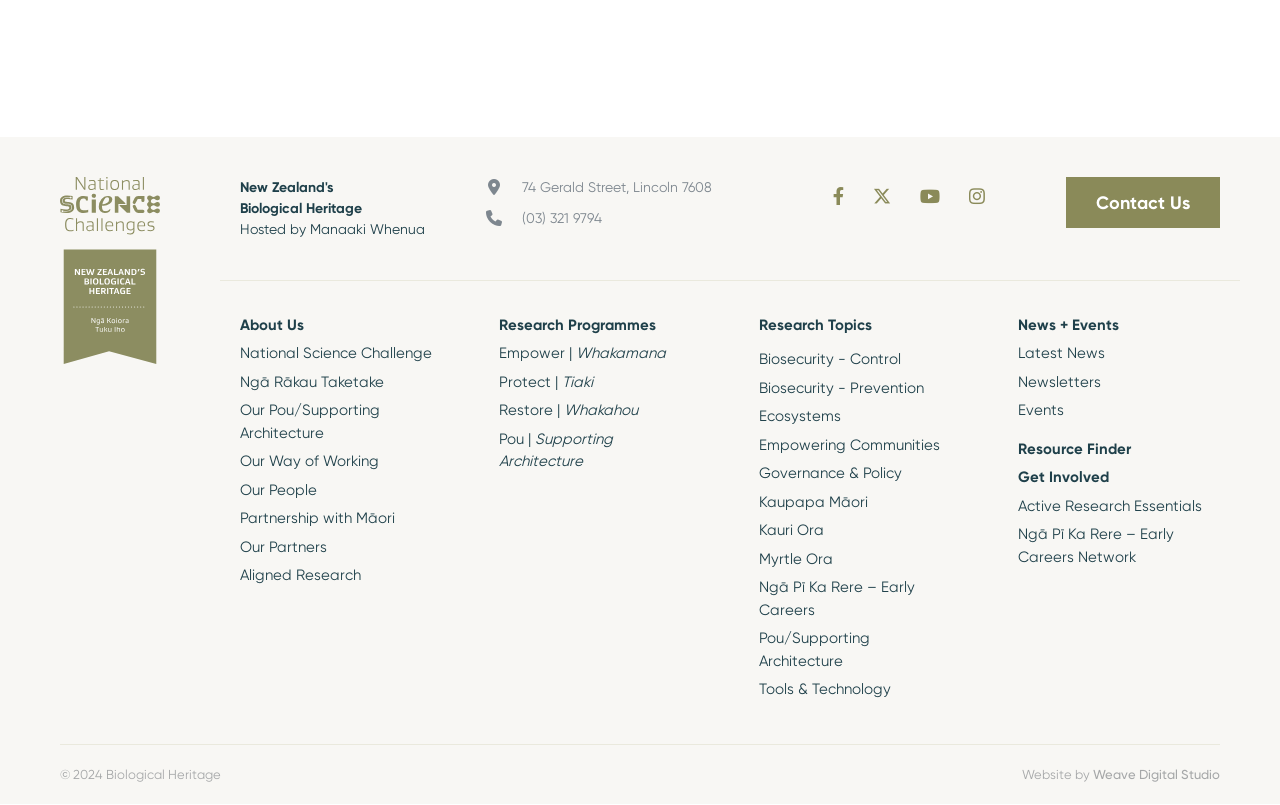Locate the bounding box coordinates of the area that needs to be clicked to fulfill the following instruction: "Click National Science Challenges link". The coordinates should be in the format of four float numbers between 0 and 1, namely [left, top, right, bottom].

[0.047, 0.321, 0.125, 0.346]